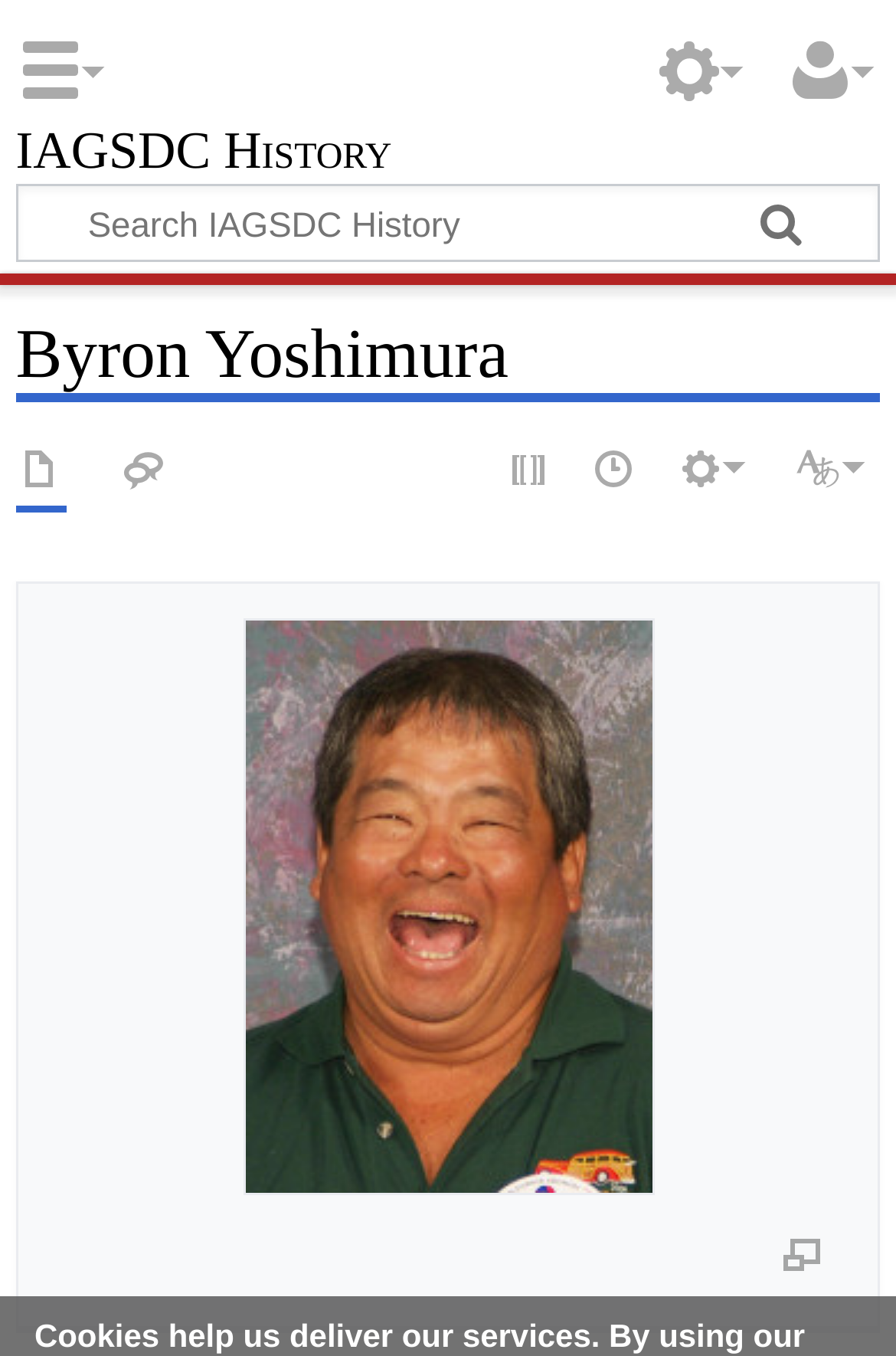Respond to the following question using a concise word or phrase: 
What is the file name of the image on this webpage?

Byronyoshimura.jpg